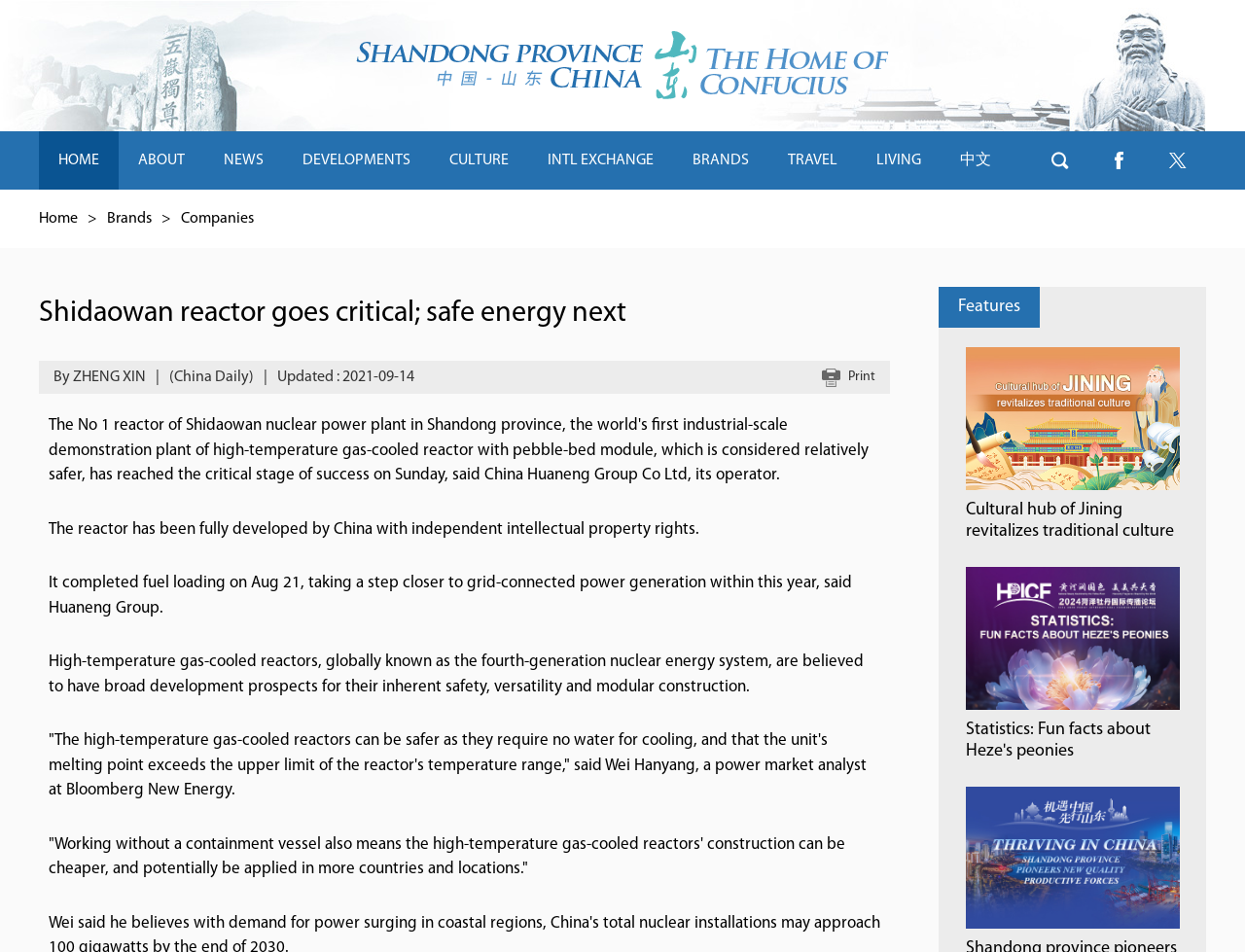Please identify the bounding box coordinates of the element that needs to be clicked to perform the following instruction: "Click Features".

[0.754, 0.301, 0.835, 0.344]